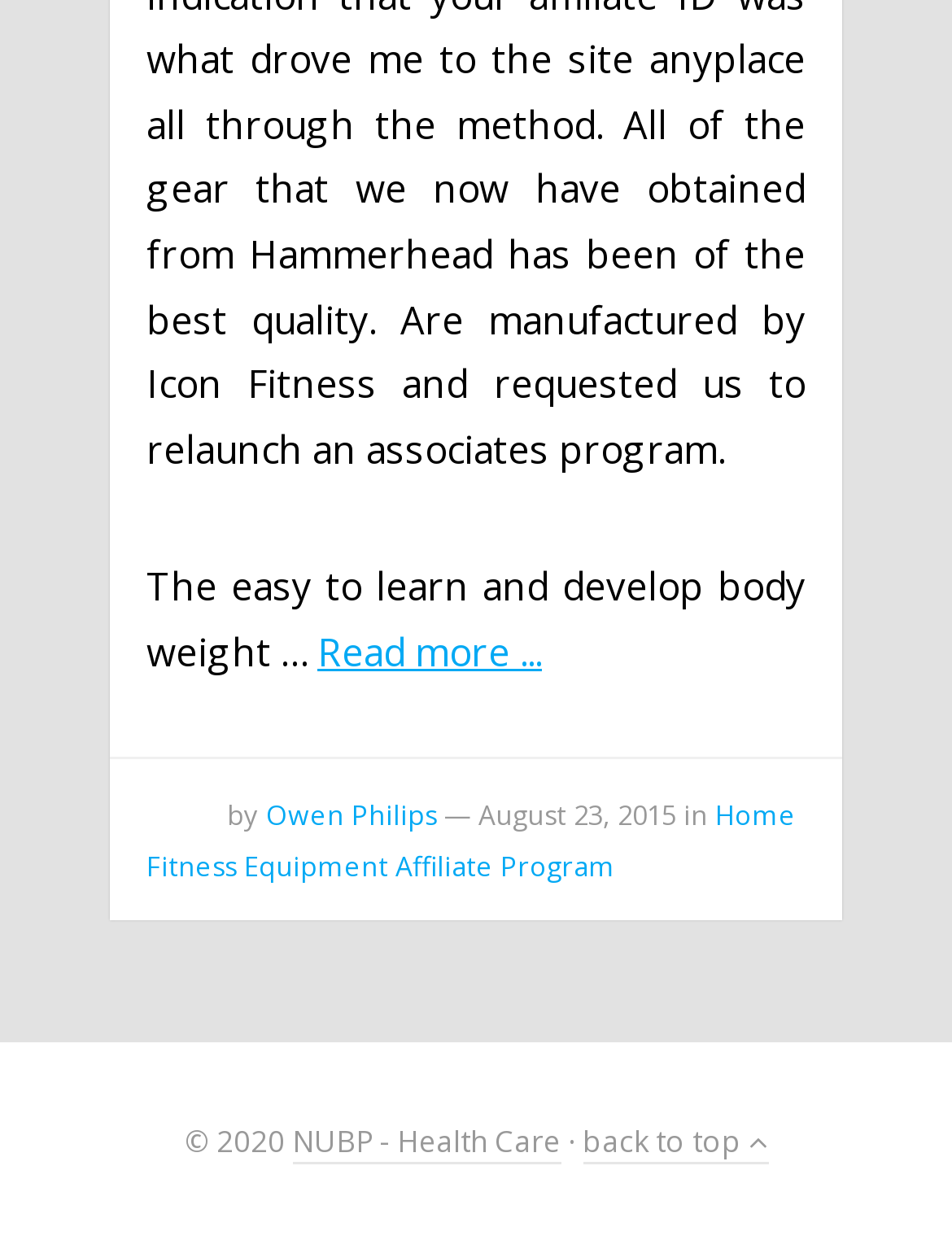What is the category of the article?
Refer to the image and provide a detailed answer to the question.

The category of the article can be found by looking at the link 'Home Fitness Equipment Affiliate Program' which is located near the author's name. This indicates that the article belongs to the category of Home Fitness Equipment Affiliate Program.